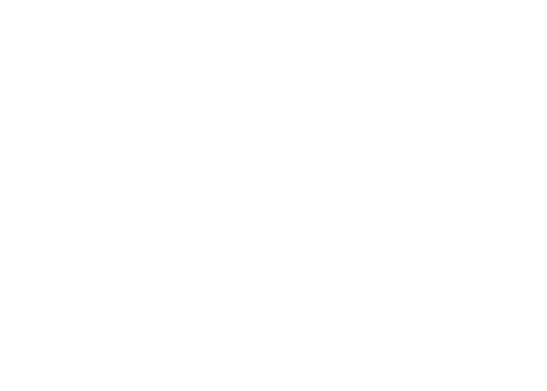Who should interested buyers contact for purchase and shipping options?
Answer with a single word or phrase, using the screenshot for reference.

Lucille Lucas Gallery